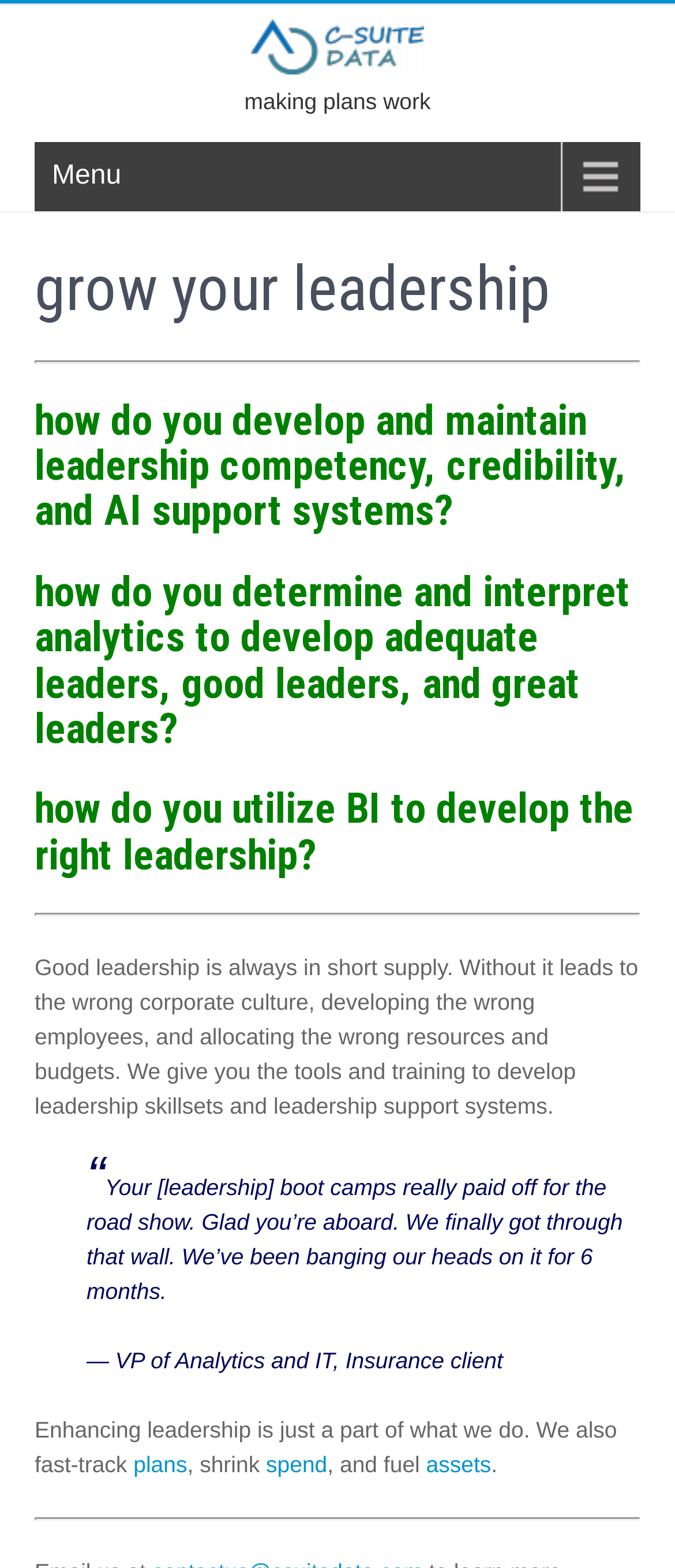Refer to the screenshot and answer the following question in detail:
What is the consequence of lacking good leadership?

The text states that without good leadership, it leads to the wrong corporate culture, developing the wrong employees, and allocating the wrong resources and budgets.